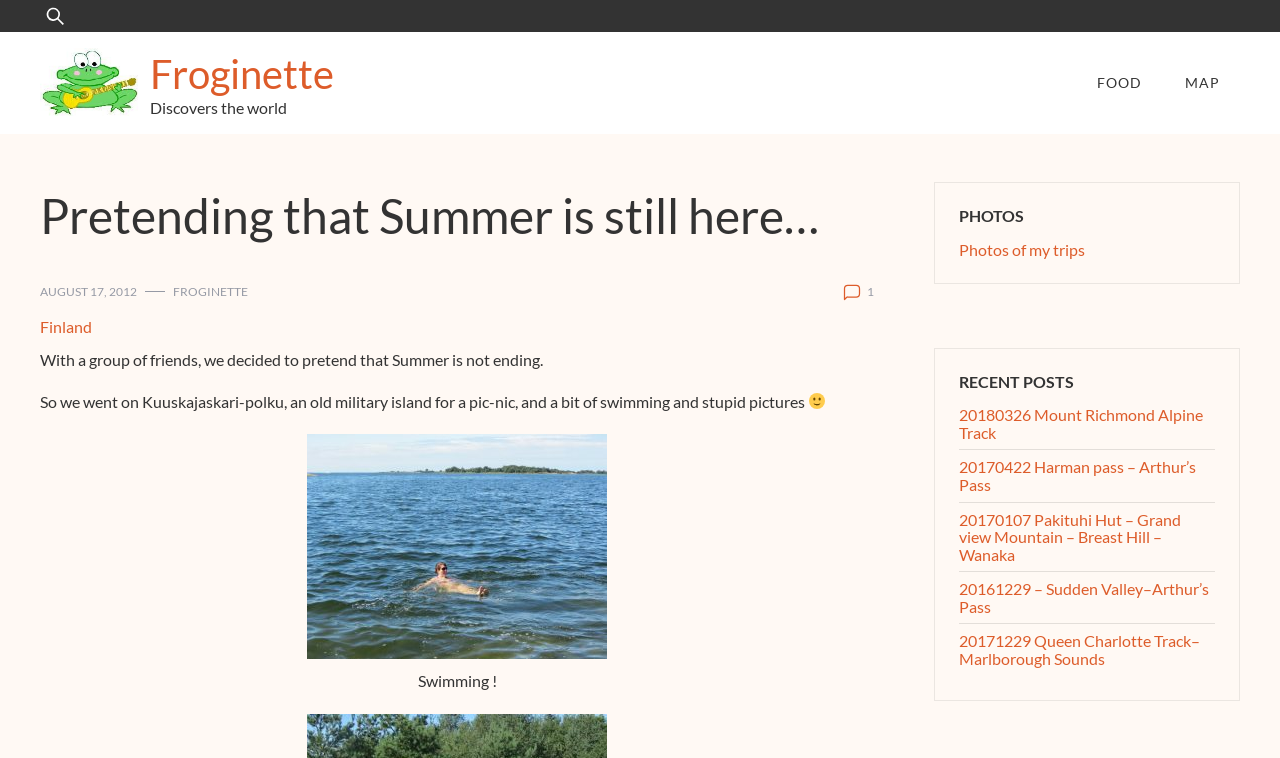Bounding box coordinates should be in the format (top-left x, top-left y, bottom-right x, bottom-right y) and all values should be floating point numbers between 0 and 1. Determine the bounding box coordinate for the UI element described as: Accept only necessary cookies

None